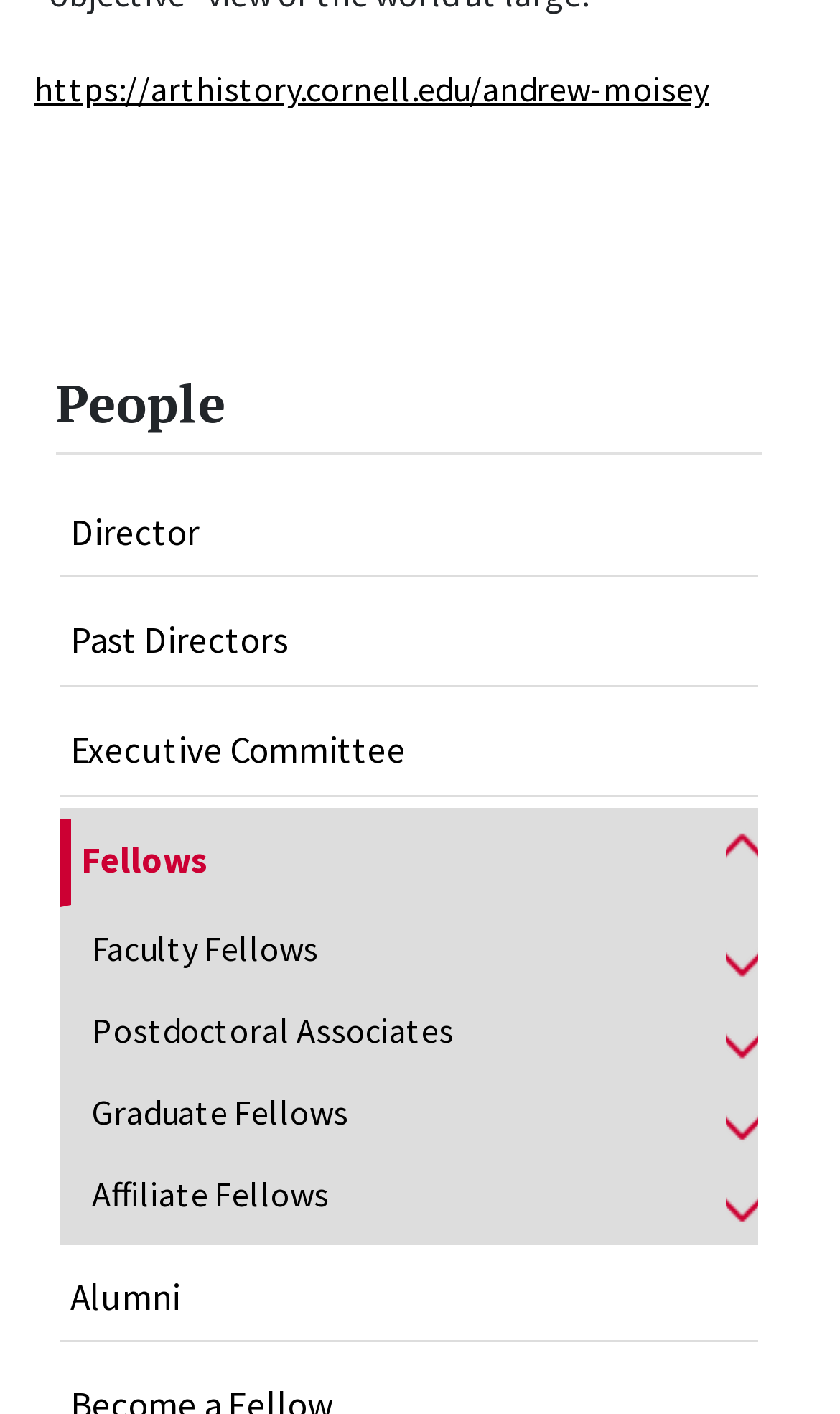How many types of fellows are listed?
Please look at the screenshot and answer in one word or a short phrase.

Five